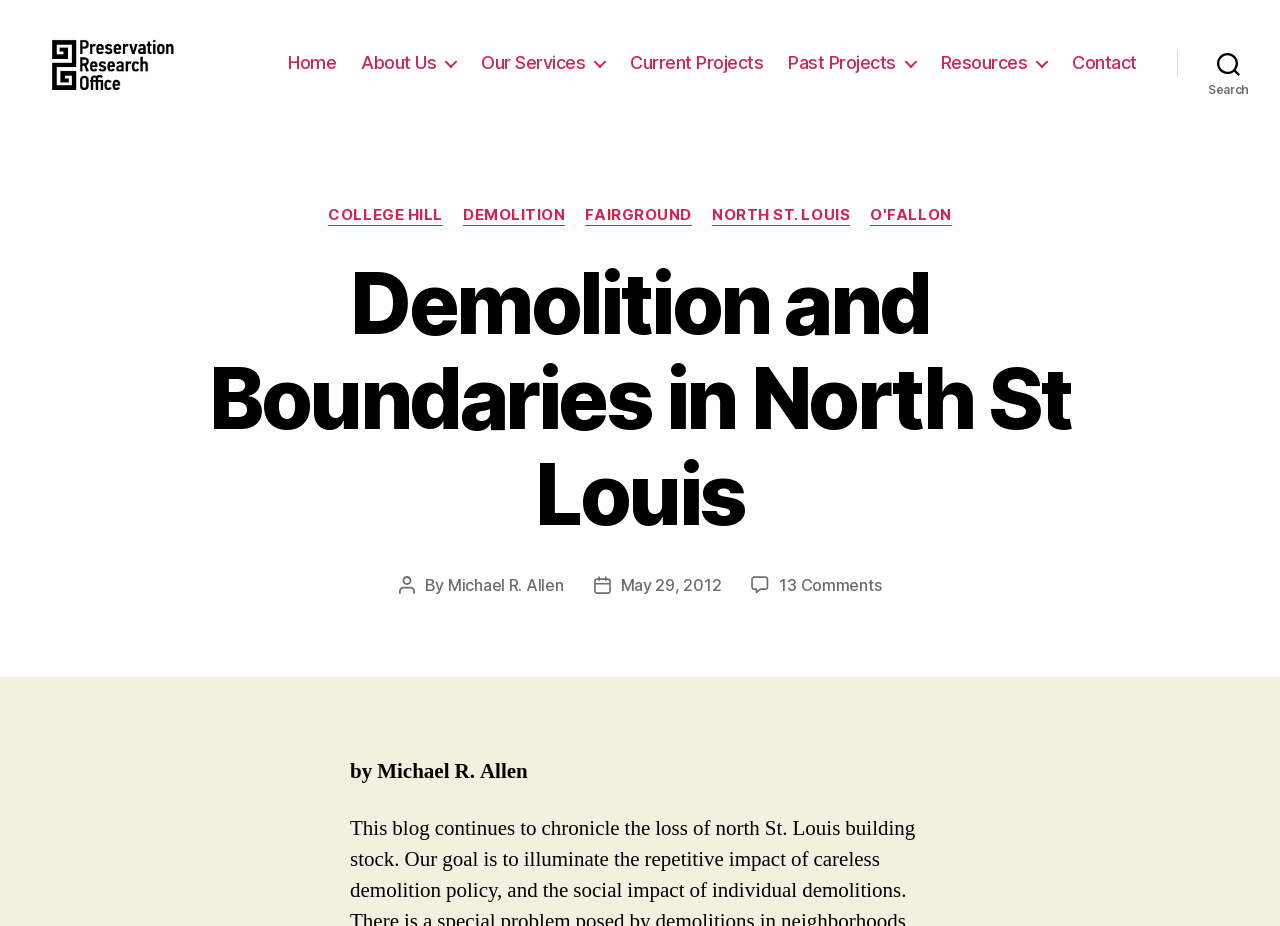Locate and extract the headline of this webpage.

Demolition and Boundaries in North St Louis